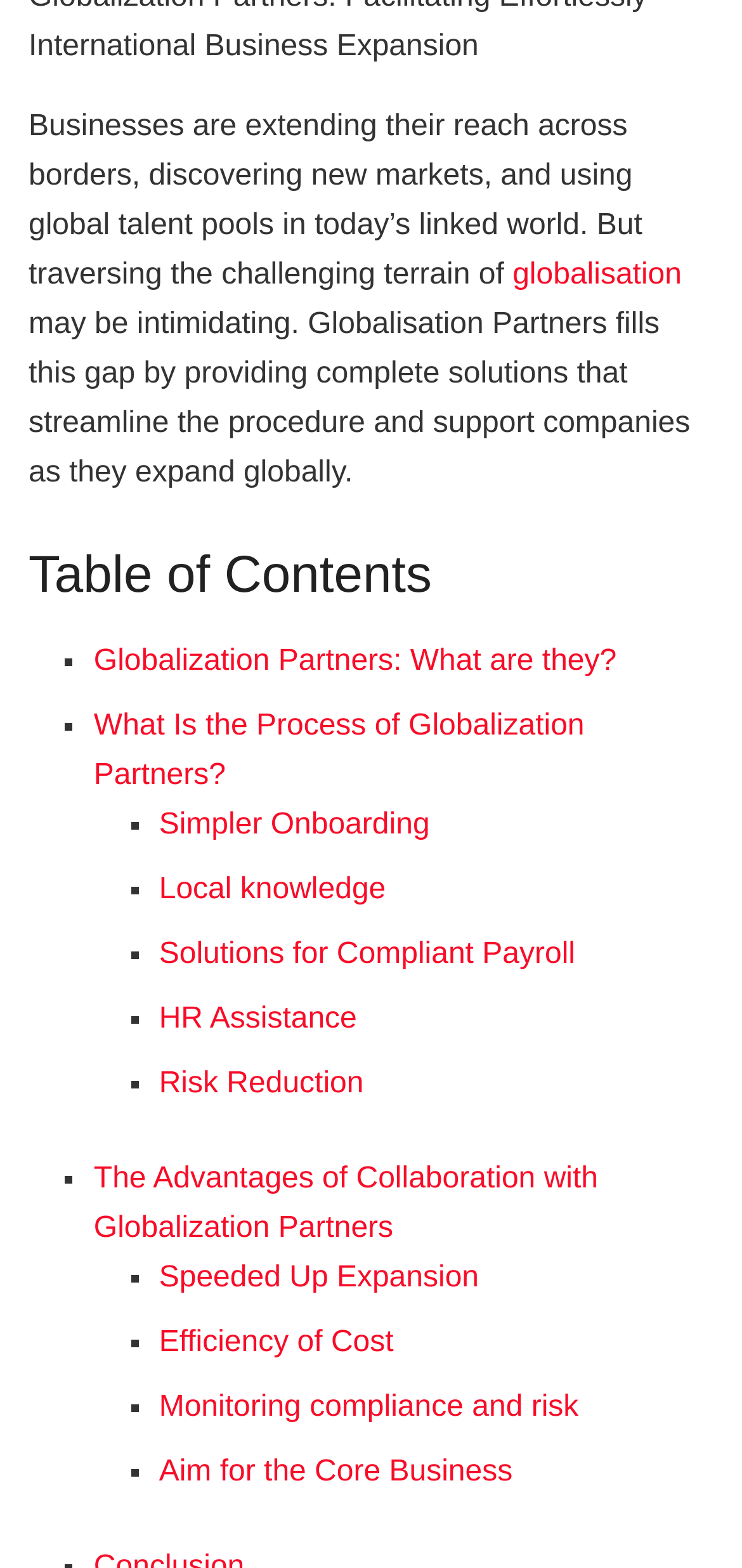Bounding box coordinates must be specified in the format (top-left x, top-left y, bottom-right x, bottom-right y). All values should be floating point numbers between 0 and 1. What are the bounding box coordinates of the UI element described as: Conclusion

[0.115, 0.801, 0.293, 0.821]